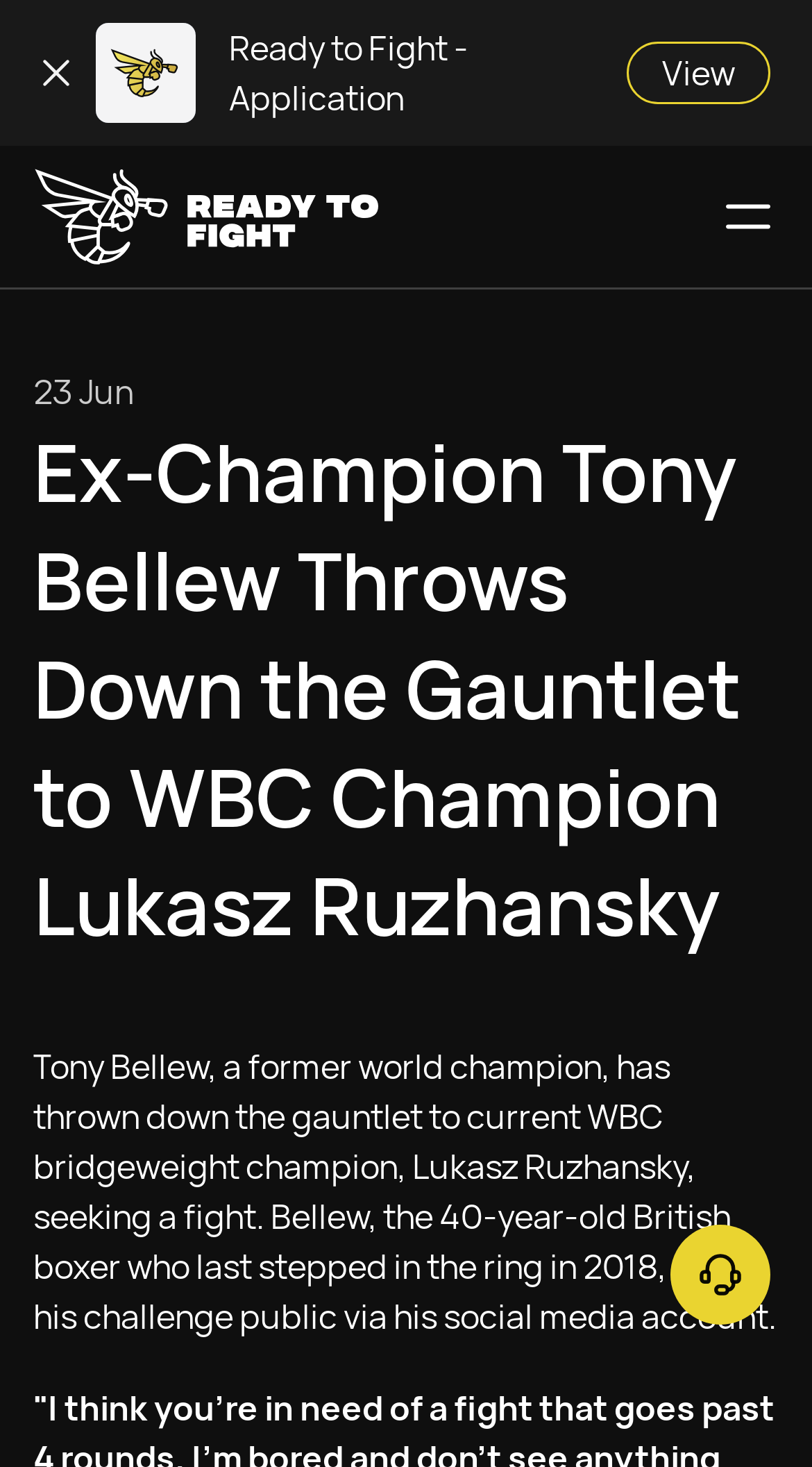Can you find the bounding box coordinates for the UI element given this description: "Hug me before I overdose"? Provide the coordinates as four float numbers between 0 and 1: [left, top, right, bottom].

None